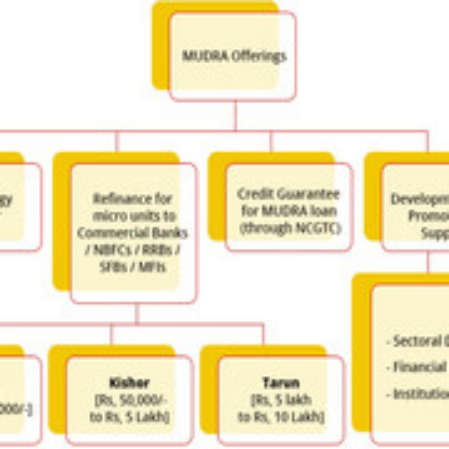Give a detailed account of the contents of the image.

The image provides a visual overview of the offerings under the MUDRA scheme, which is aimed at supporting small businesses and entrepreneurs in India. It features a flowchart layout that categorizes various financial products and services. 

At the top, the heading "MUDRA Offerings" introduces the schema, which branches into three primary components: "Refinance for micro units to Commercial Banks," "Credit Guarantee for MUDRA loan (through NGTC)," and "Developmental Support." 

Under the refinance category, it indicates a focus on various lending institutions including NBFCs, RRBs, SFBs, and MFIs, highlighting the comprehensive financial support available for small units. Additionally, the chart specifies different MUDRA loans tailored for varying needs: "Kishor" for amounts ranging from ₹50,000 to ₹5 lakh, and "Tarun" for higher funding between ₹5 lakh and ₹10 lakh. 

This graphic effectively encapsulates the multifaceted approach of MUDRA in facilitating access to finance for small enterprises, emphasizing its role in promoting entrepreneurship and economic growth in the region.